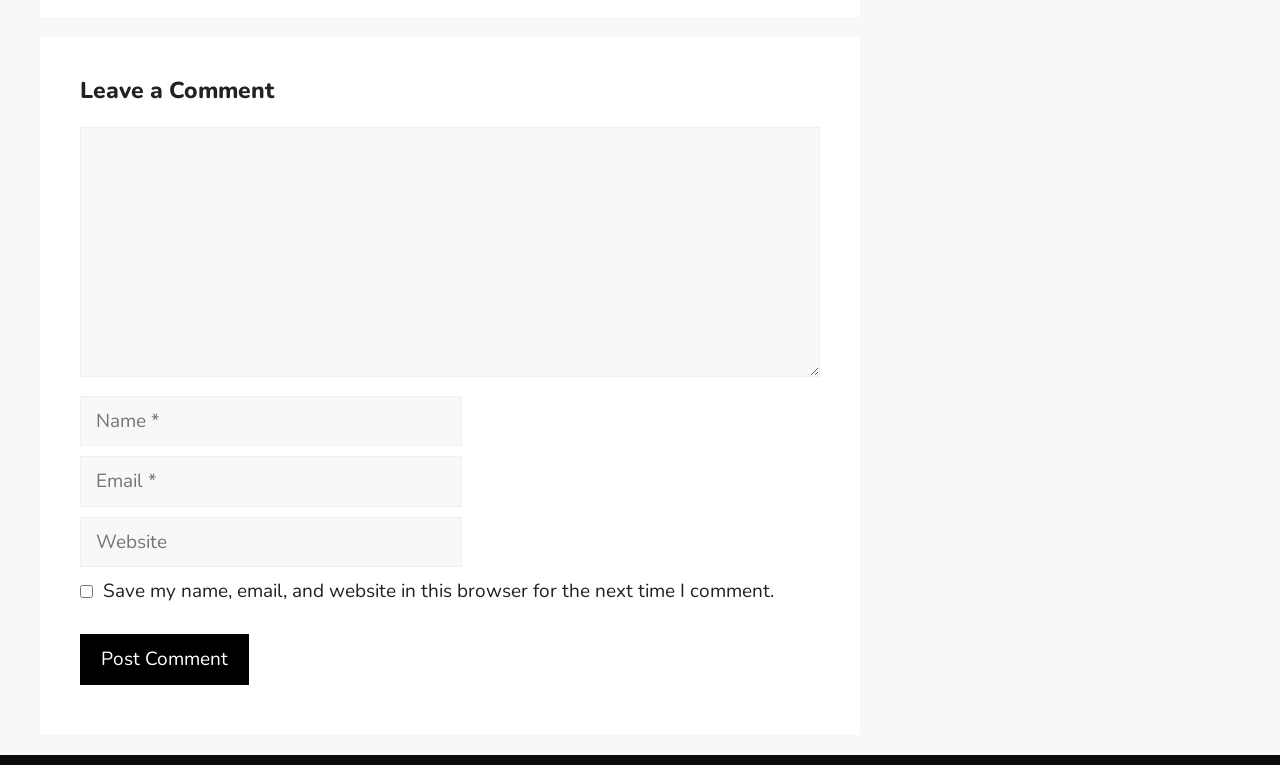Using the information in the image, could you please answer the following question in detail:
Where is the 'Post Comment' button located?

The 'Post Comment' button has a y1 coordinate of 0.829, which is higher than the y1 coordinates of the other form elements. This indicates that it is located at the bottom of the form.